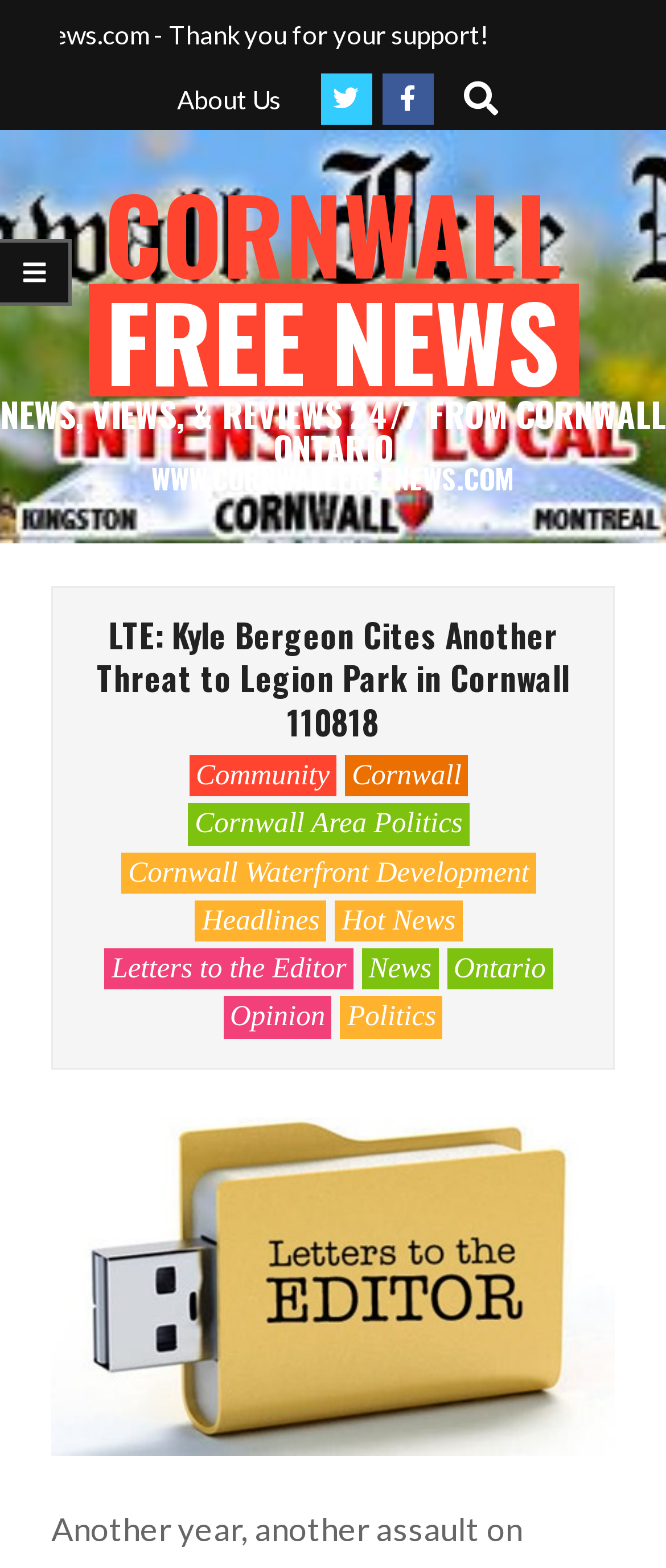Reply to the question with a single word or phrase:
What is the first category in the sidebar?

Community